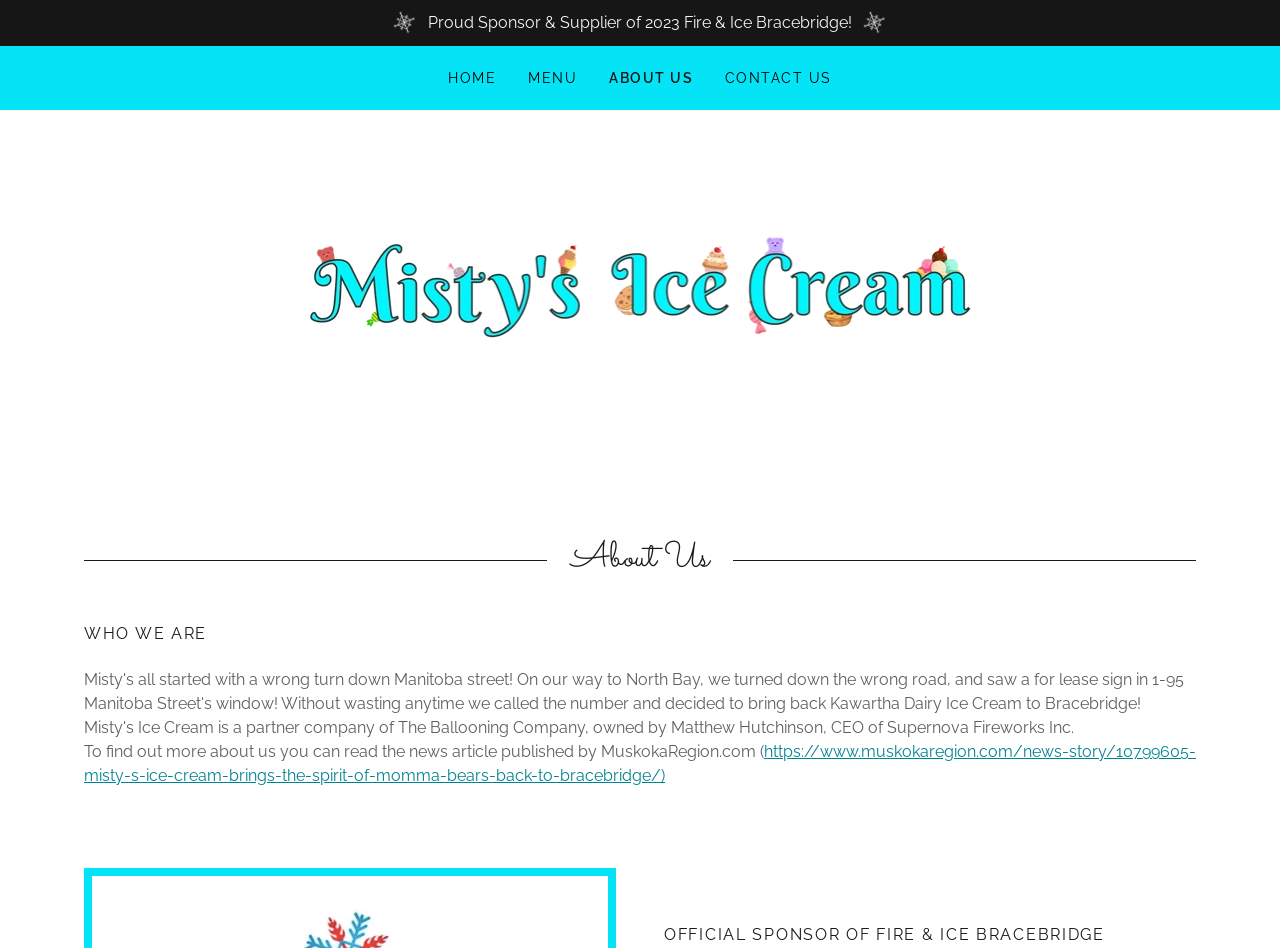Provide the bounding box coordinates of the HTML element described as: "aria-label="Facebook"". The bounding box coordinates should be four float numbers between 0 and 1, i.e., [left, top, right, bottom].

None